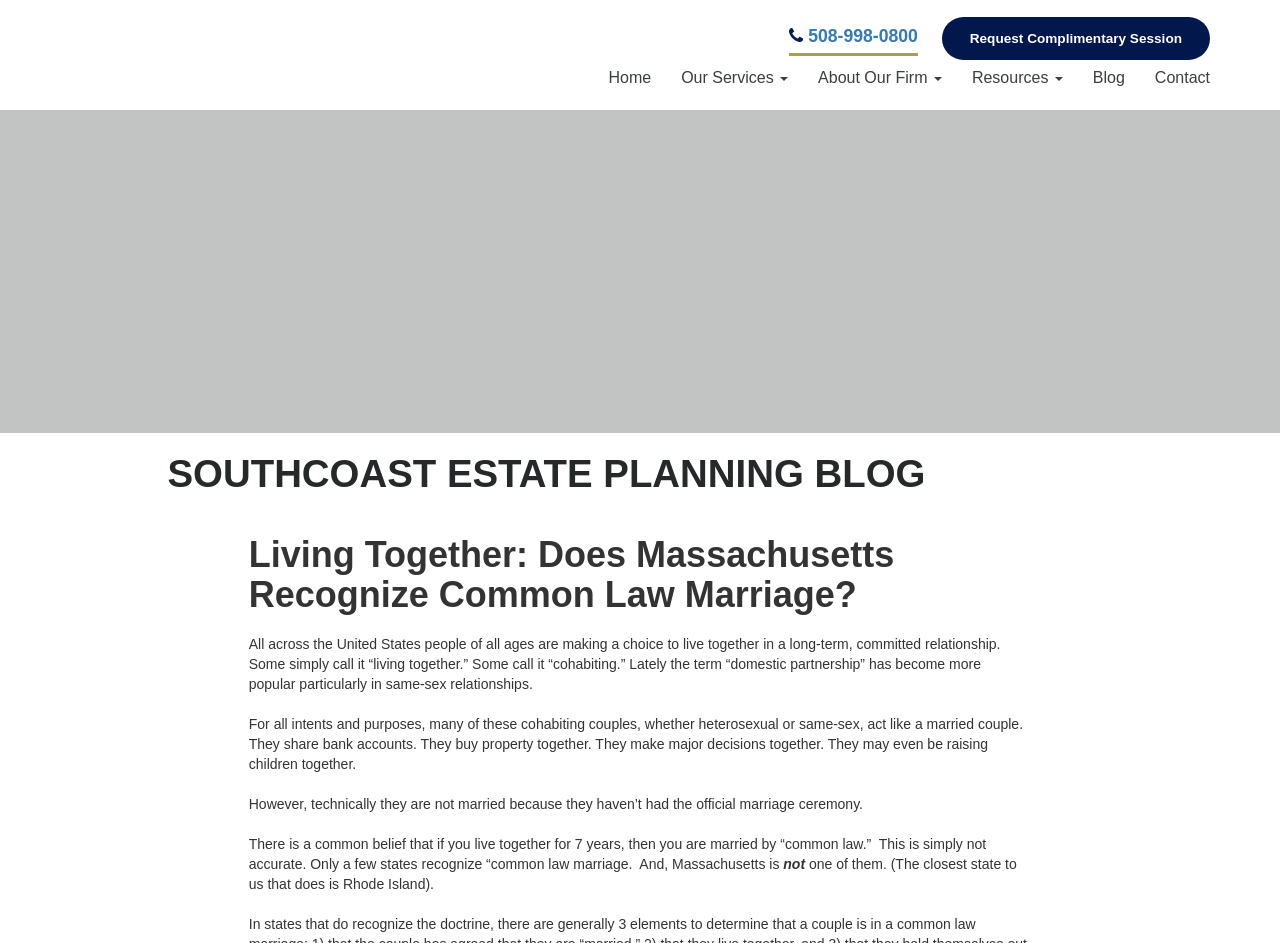Answer the question below using just one word or a short phrase: 
What is the topic of the blog post?

Common Law Marriage